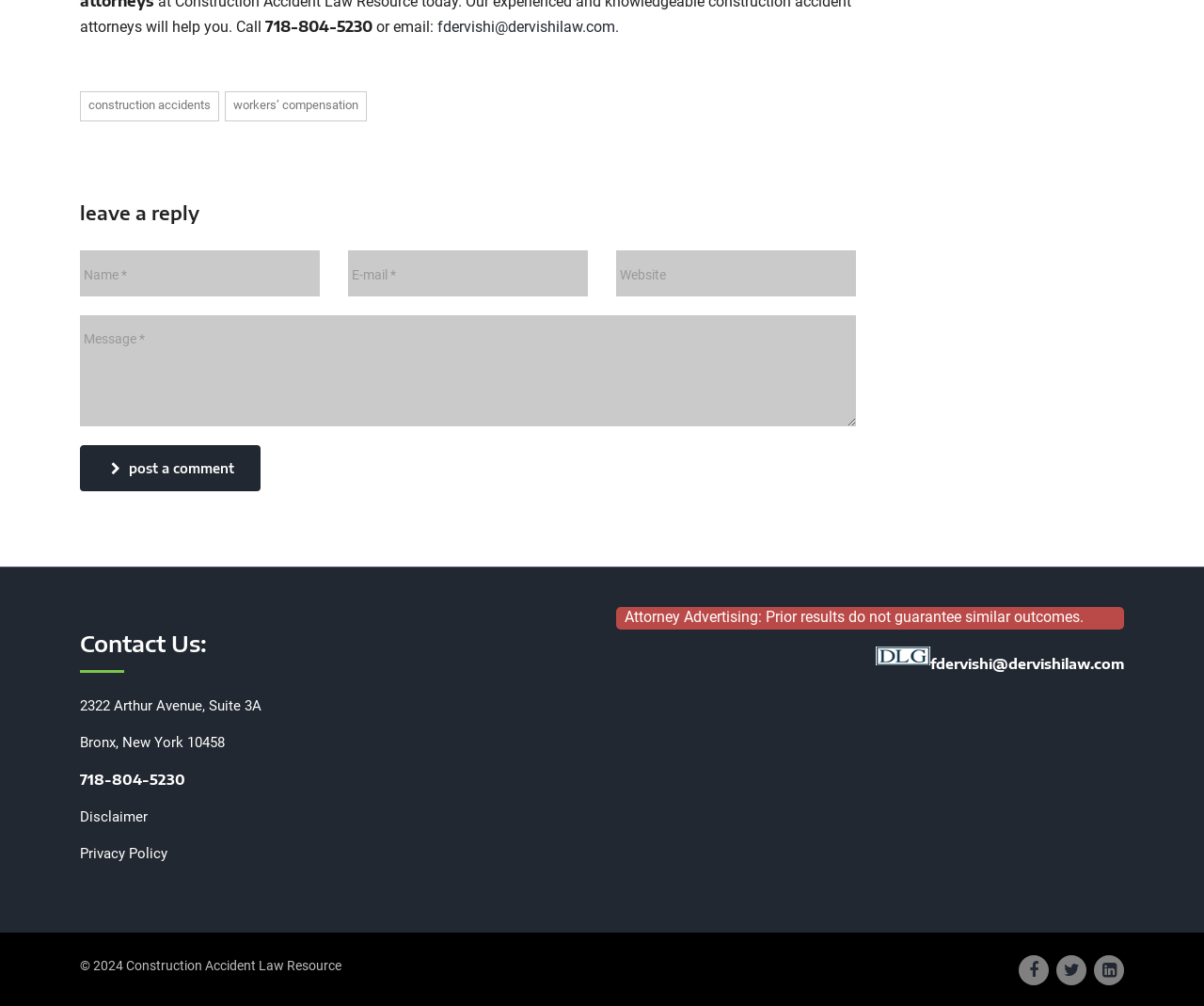Find and specify the bounding box coordinates that correspond to the clickable region for the instruction: "send an email to fdervishi@dervishilaw.com".

[0.363, 0.018, 0.511, 0.036]